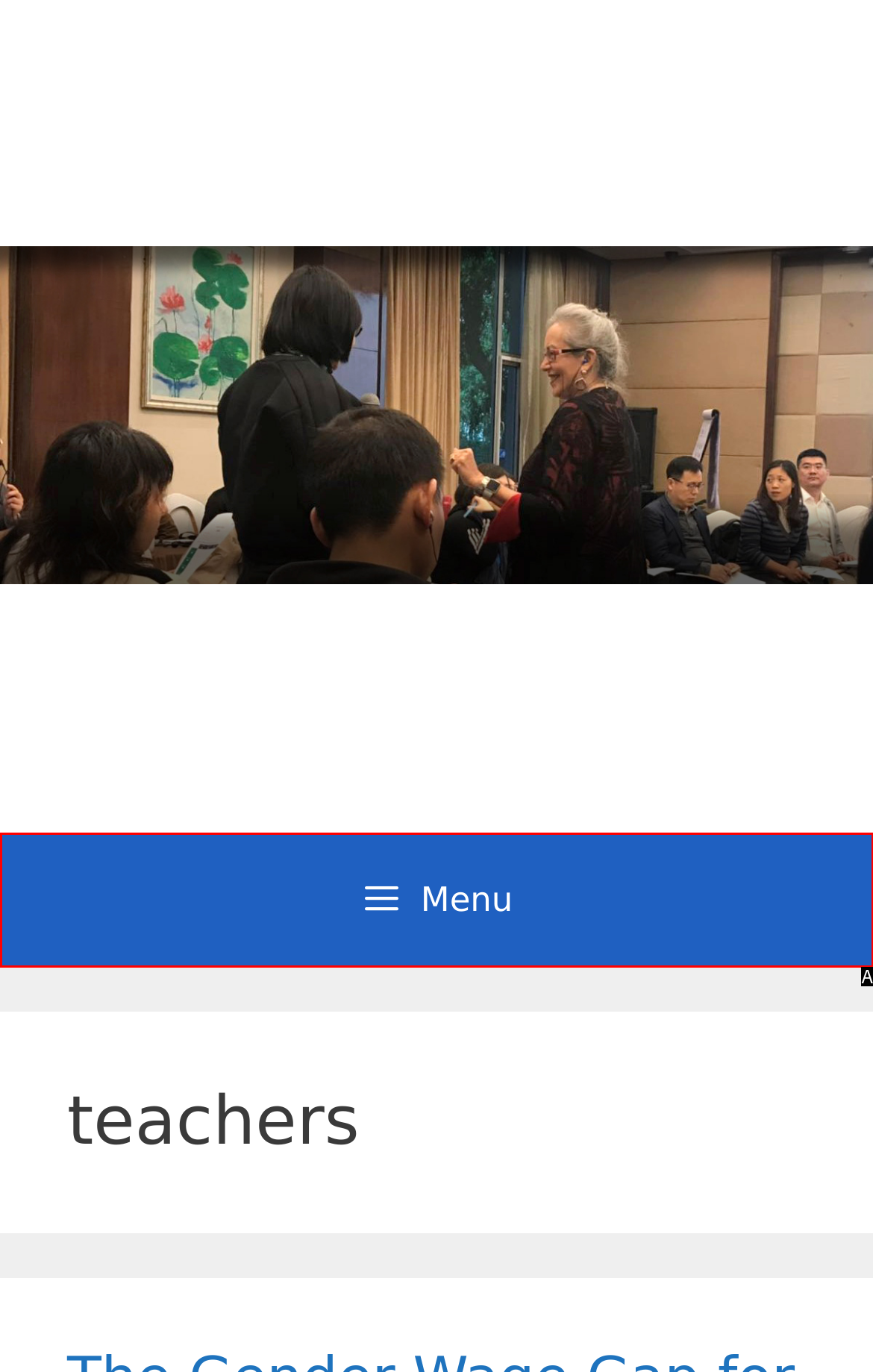Choose the option that matches the following description: Menu
Reply with the letter of the selected option directly.

A